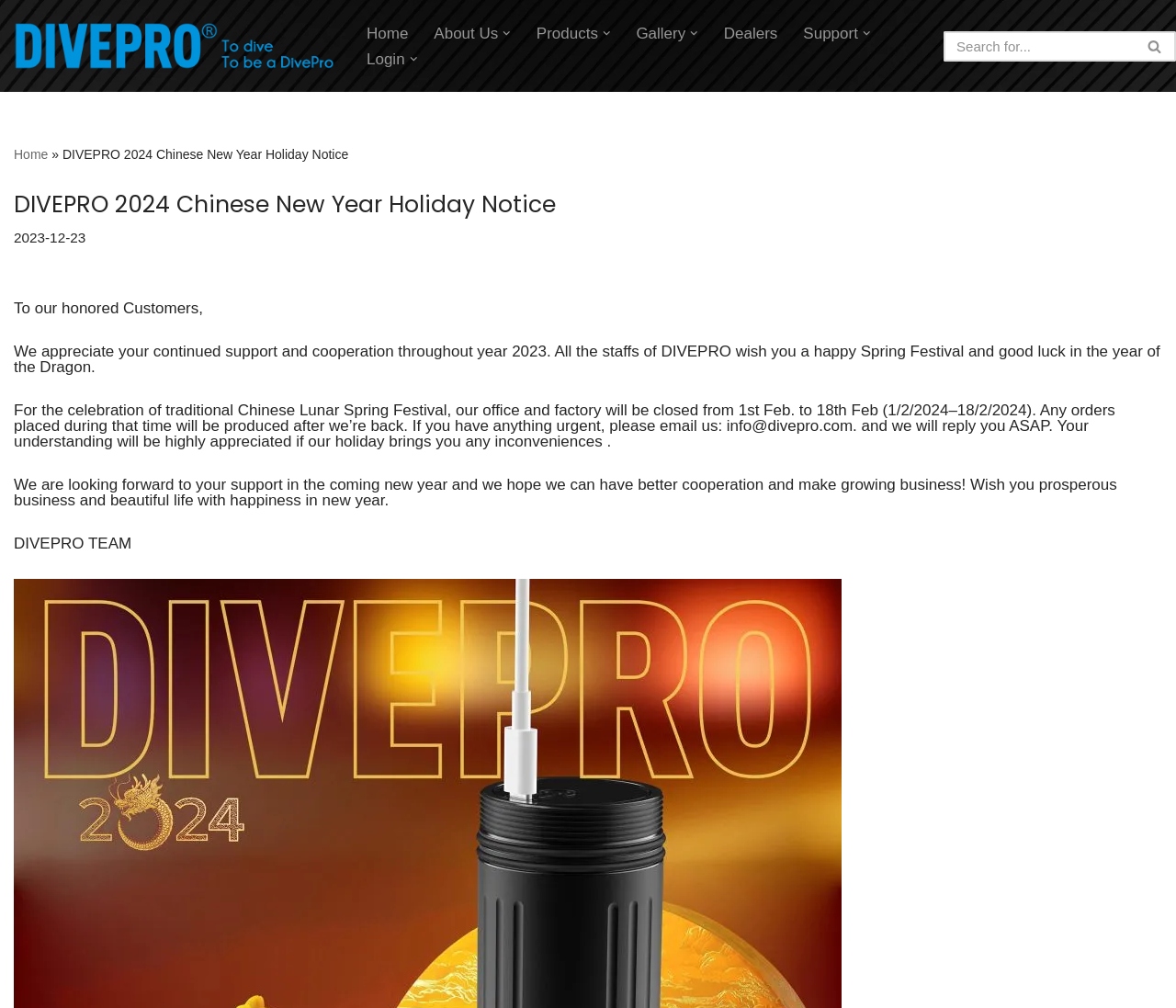Please examine the image and provide a detailed answer to the question: What is the duration of the office closure?

I determined the duration of the office closure by reading the holiday notice, which specifically mentions the dates of the office and factory closure.